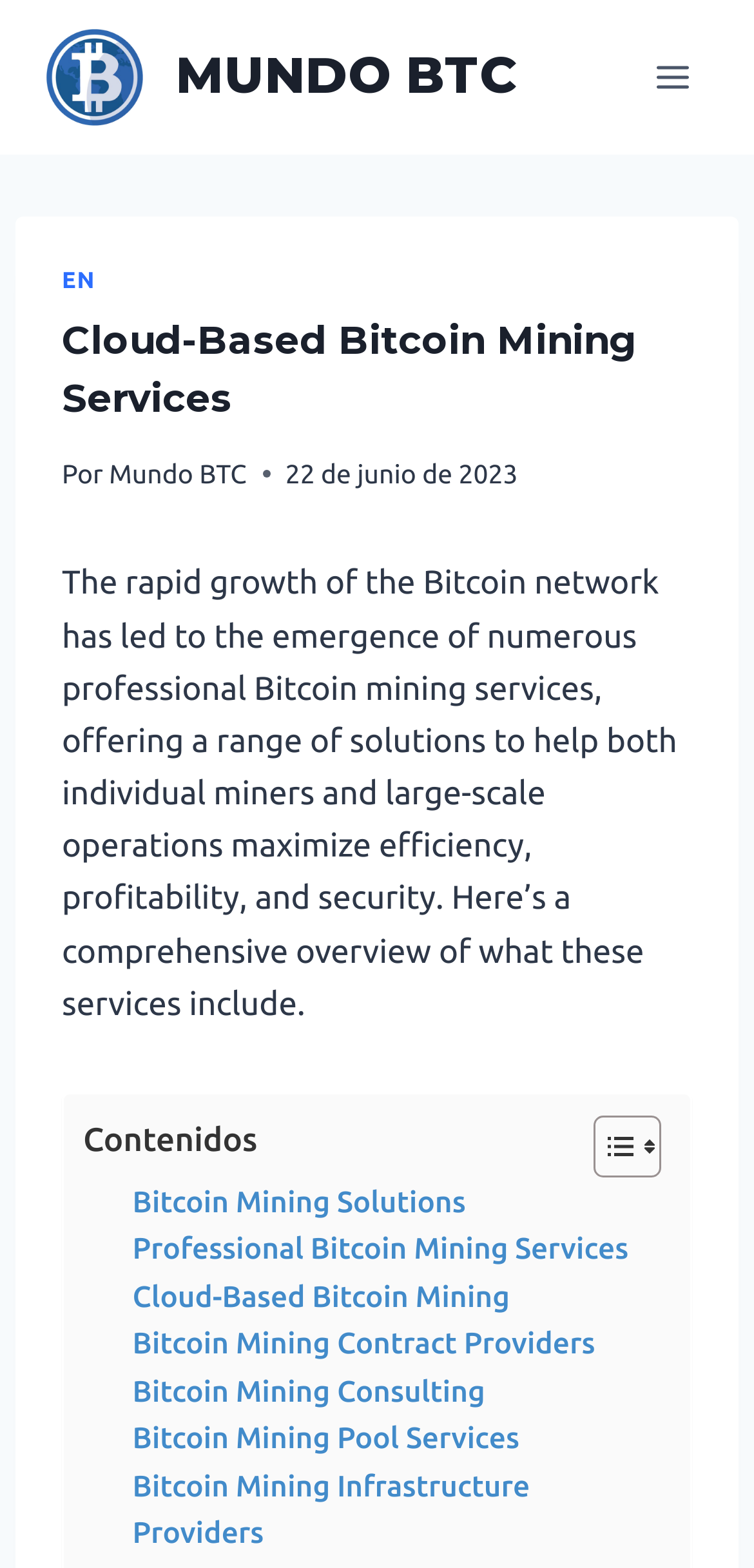Elaborate on the information and visuals displayed on the webpage.

This webpage is about cloud-based Bitcoin mining services. At the top left, there is a link to "MUNDO BTC" accompanied by an image with the same name. On the top right, there is a button to open a menu. 

Below the button, there is a header section that contains a link to switch the language to "EN", a heading that reads "Cloud-Based Bitcoin Mining Services", and a link to "Mundo BTC". There is also a timestamp showing "22 de junio de 2023". 

Following the header section, there is a paragraph of text that explains the rapid growth of the Bitcoin network and the emergence of professional Bitcoin mining services. 

Below the paragraph, there is a table of contents with links to various sections, including "Bitcoin Mining Solutions", "Professional Bitcoin Mining Services", "Cloud-Based Bitcoin Mining", and others. Each section is listed vertically, with the links aligned to the left.